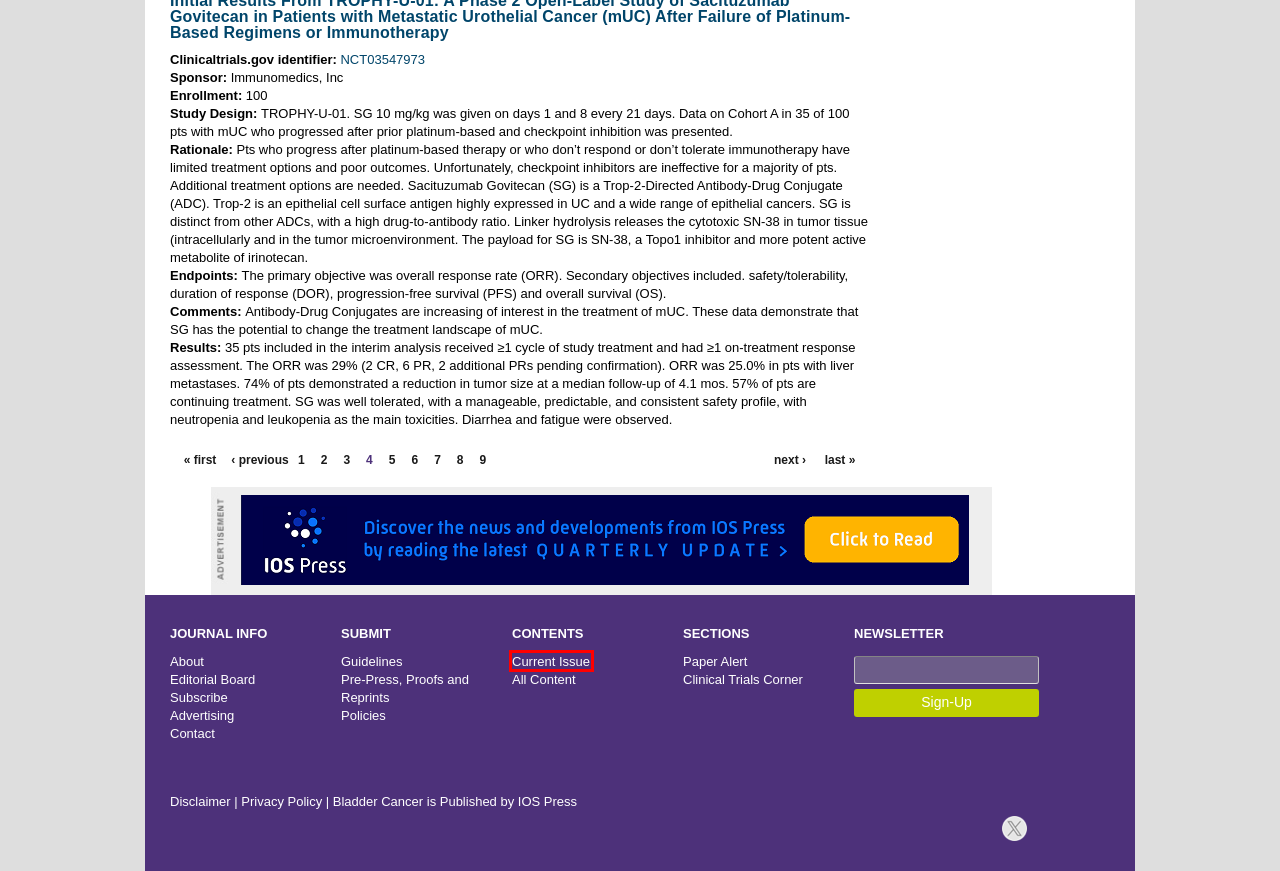You have a screenshot of a webpage, and a red bounding box highlights an element. Select the webpage description that best fits the new page after clicking the element within the bounding box. Options are:
A. Disclaimer | IOS Press
B. Clinical Trials Corner | Bladder Cancer
C. Bladder Cancer - Volume 9, issue 3 - Journals - IOS Press
D. IOS Press
E. ClinicalTrials.gov
F. Bladder Cancer - Volume 9, issue 4 - Journals - IOS Press
G. Privacy - IOS Press
H. Publish with Bladder Cancer | Bladder Cancer

C